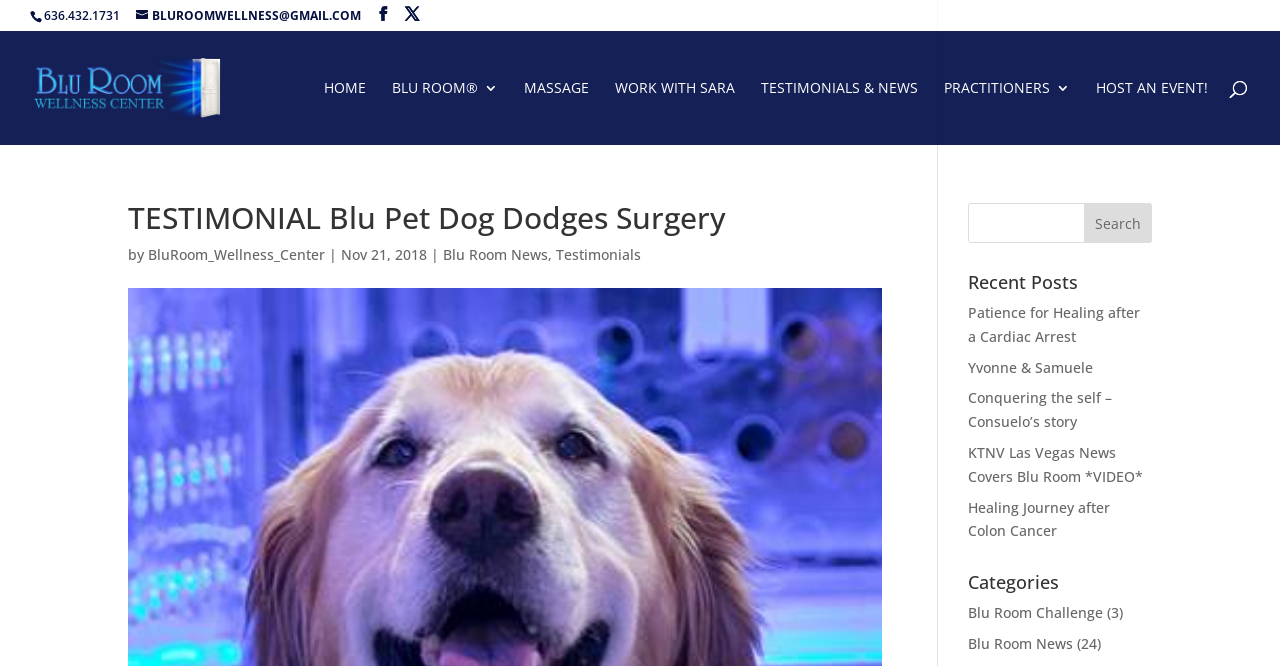Can you find the bounding box coordinates for the element that needs to be clicked to execute this instruction: "Read the recent post 'Patience for Healing after a Cardiac Arrest'"? The coordinates should be given as four float numbers between 0 and 1, i.e., [left, top, right, bottom].

[0.756, 0.455, 0.891, 0.519]